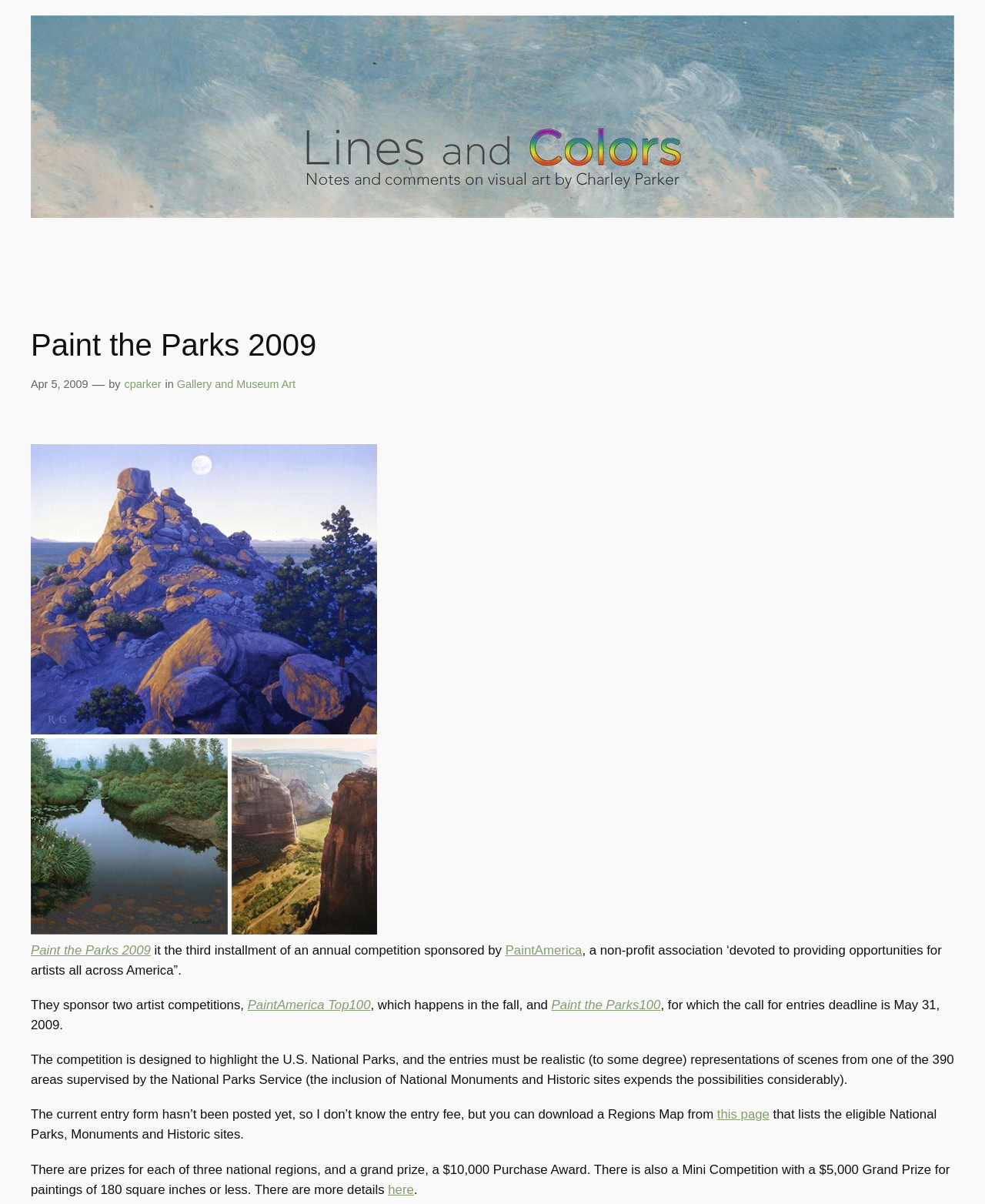Utilize the details in the image to thoroughly answer the following question: What is the grand prize for the competition?

The grand prize for the competition can be found in the StaticText element which mentions the prizes for each of three national regions and a grand prize, a $10,000 Purchase Award.